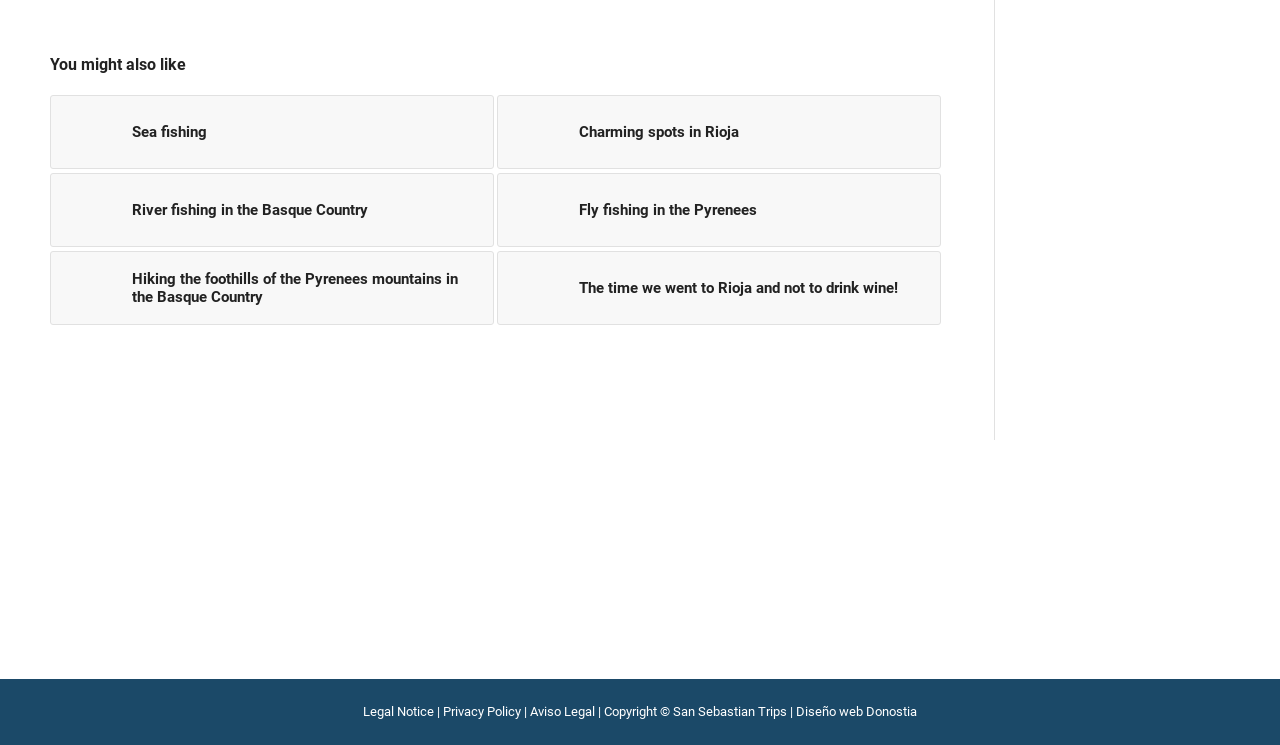Based on the image, give a detailed response to the question: How many images are there in the section 'You might also like'?

There are 6 images in the section 'You might also like' because each of the 6 links (281, 282, 283, 284, 285, 286) has a corresponding image element (501, 506, 511, 516, 521, 526).